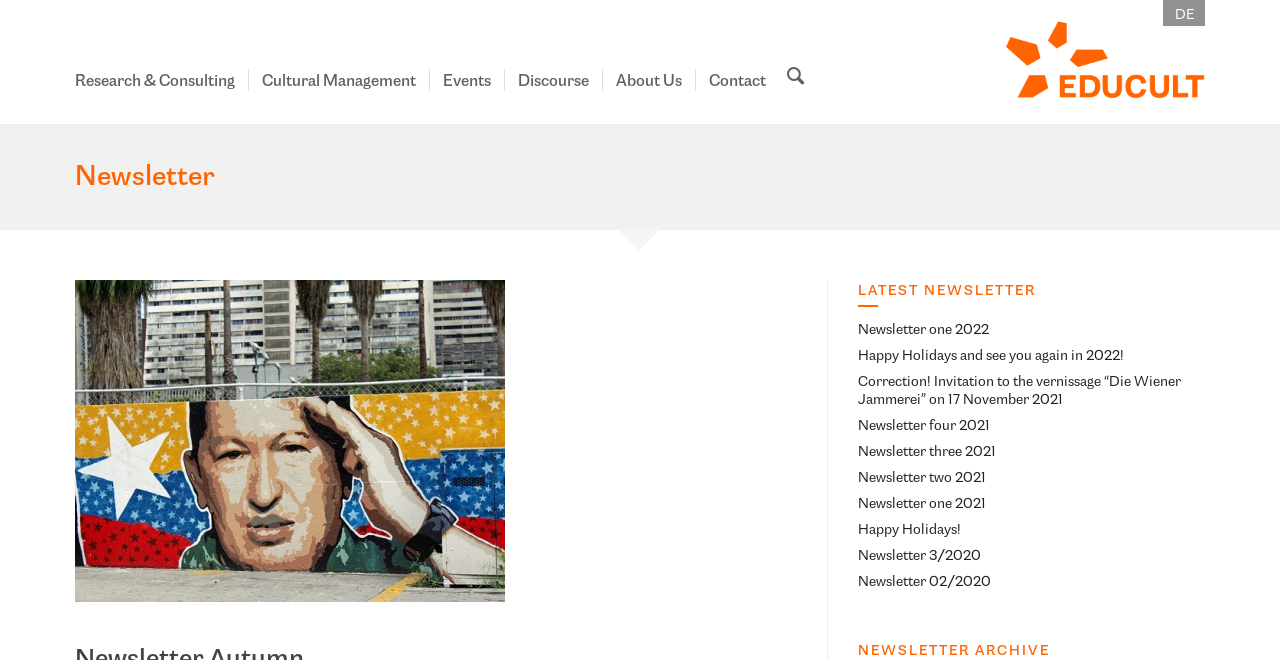Identify the bounding box coordinates for the element that needs to be clicked to fulfill this instruction: "Select Research & Consulting from the menu". Provide the coordinates in the format of four float numbers between 0 and 1: [left, top, right, bottom].

[0.048, 0.0, 0.194, 0.188]